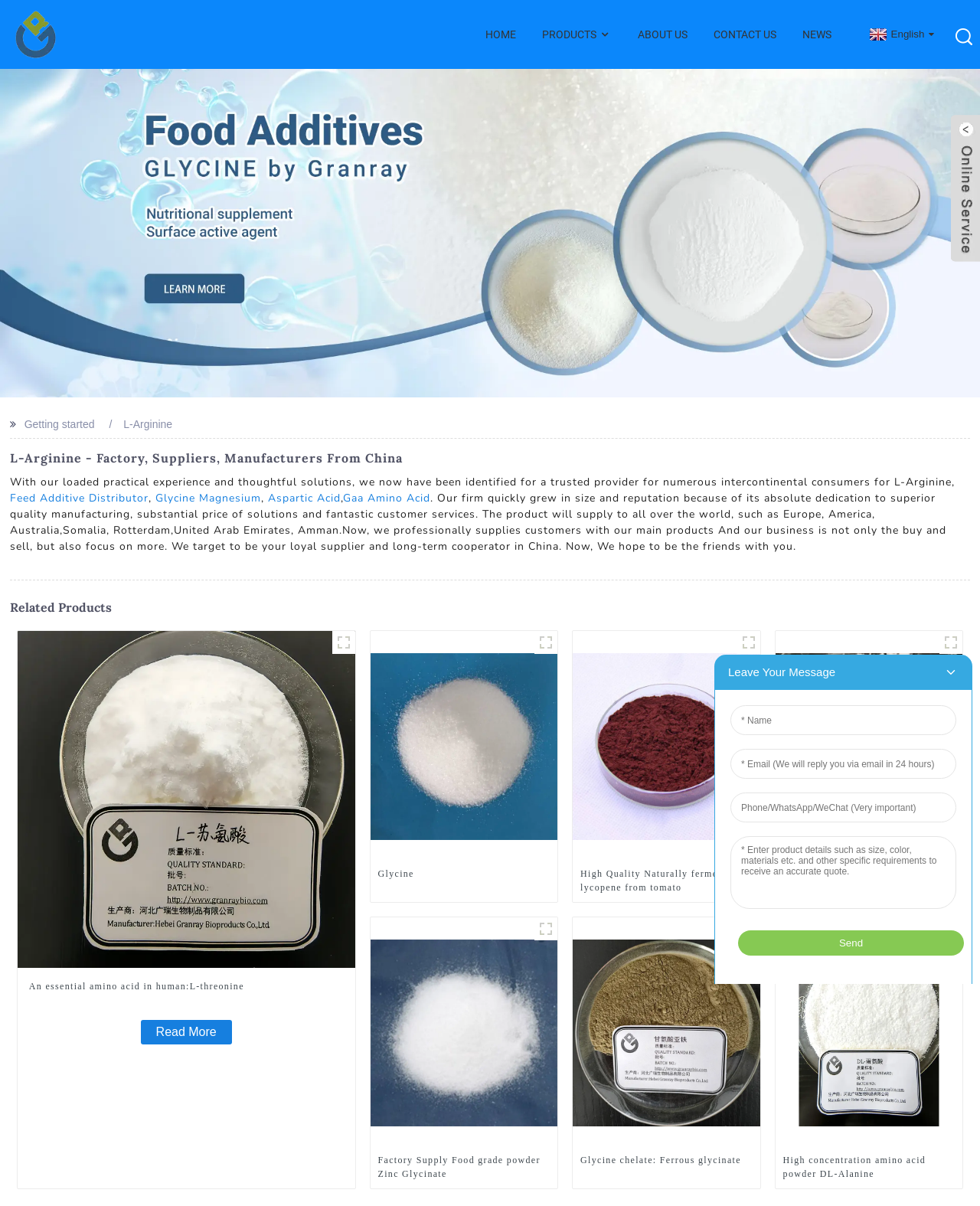How many images are displayed on the webpage?
Refer to the image and provide a concise answer in one word or phrase.

8